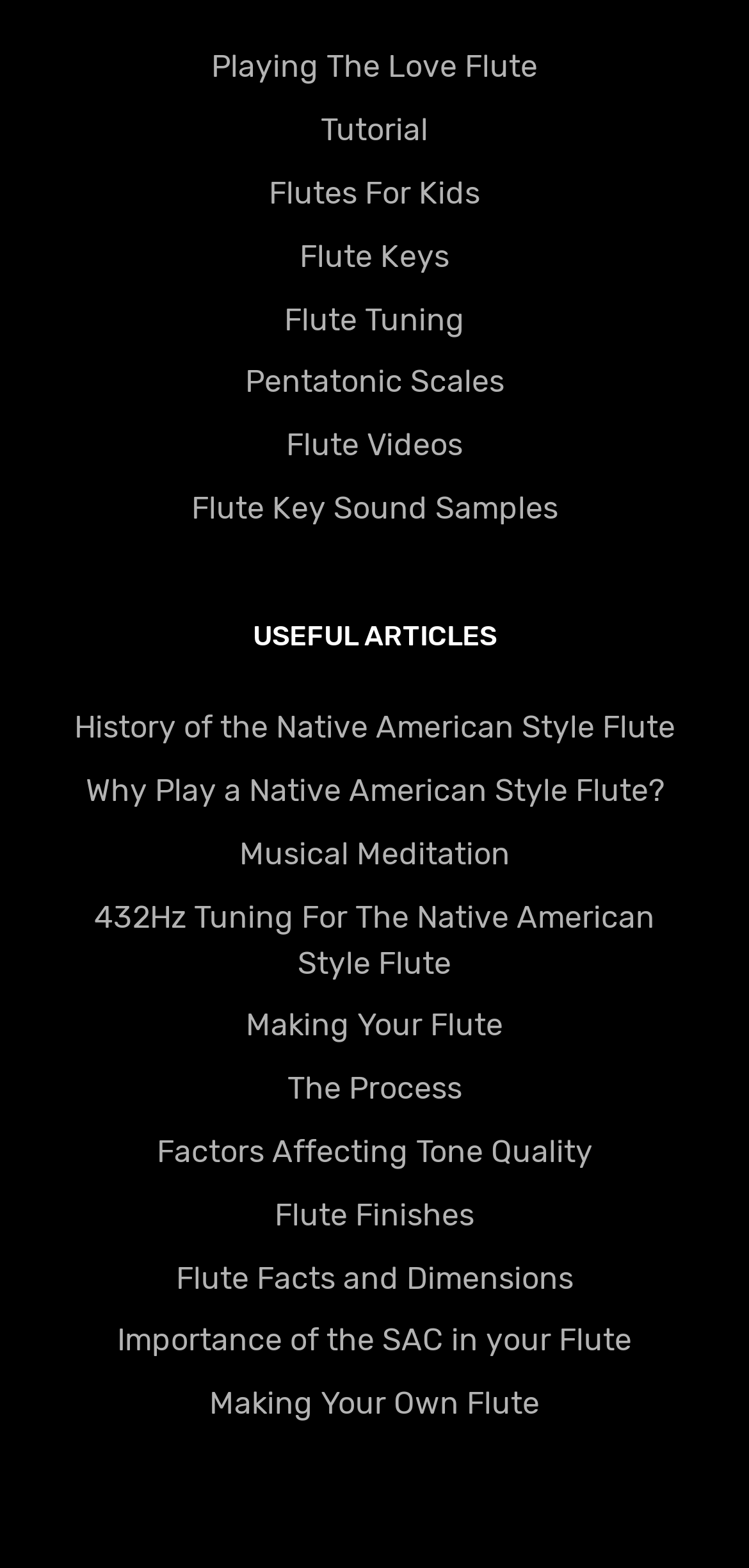What is the highest y-coordinate of a link on the webpage?
Please use the visual content to give a single word or phrase answer.

0.907